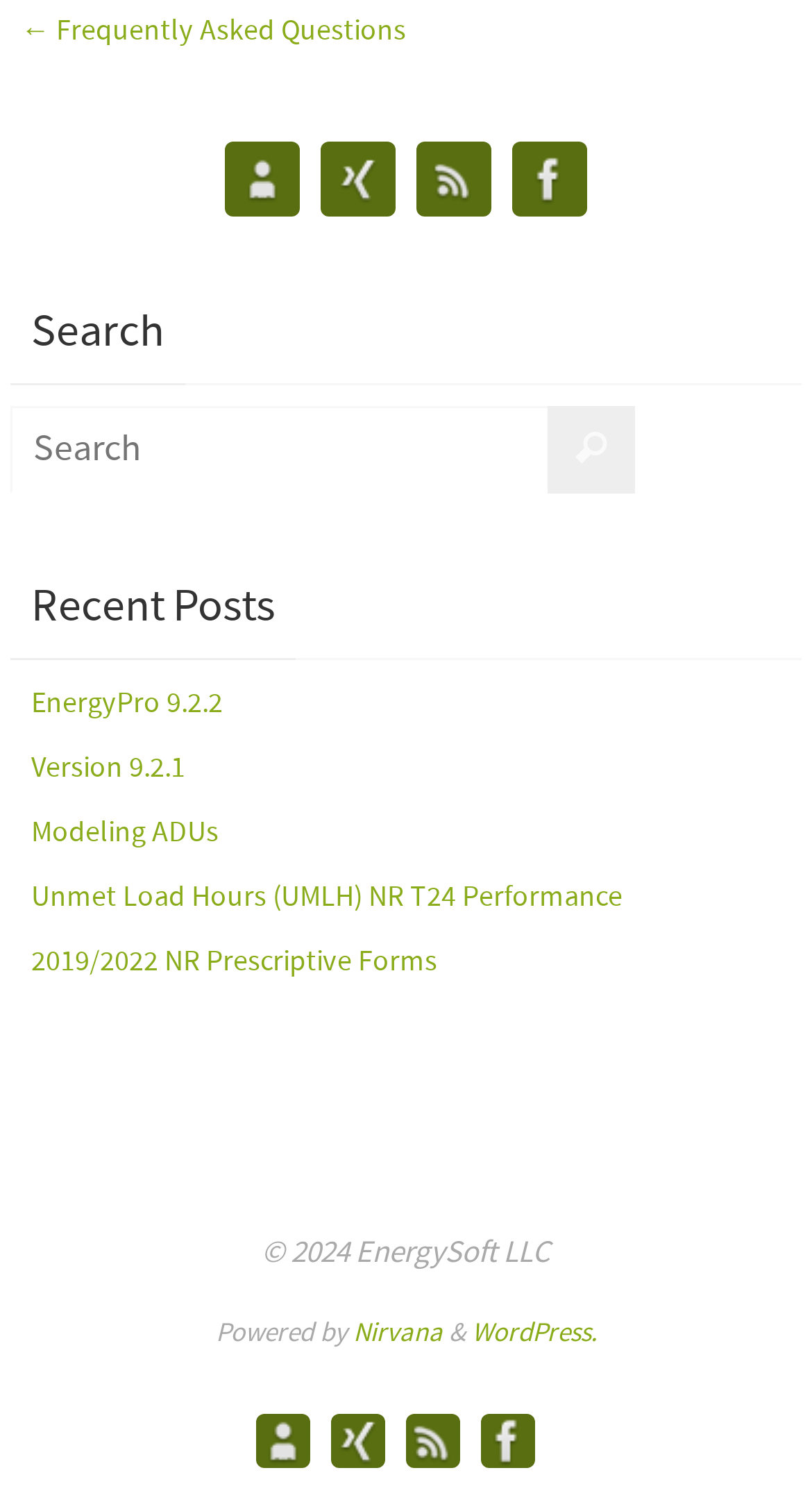How many social media links are there?
Based on the image, give a one-word or short phrase answer.

4